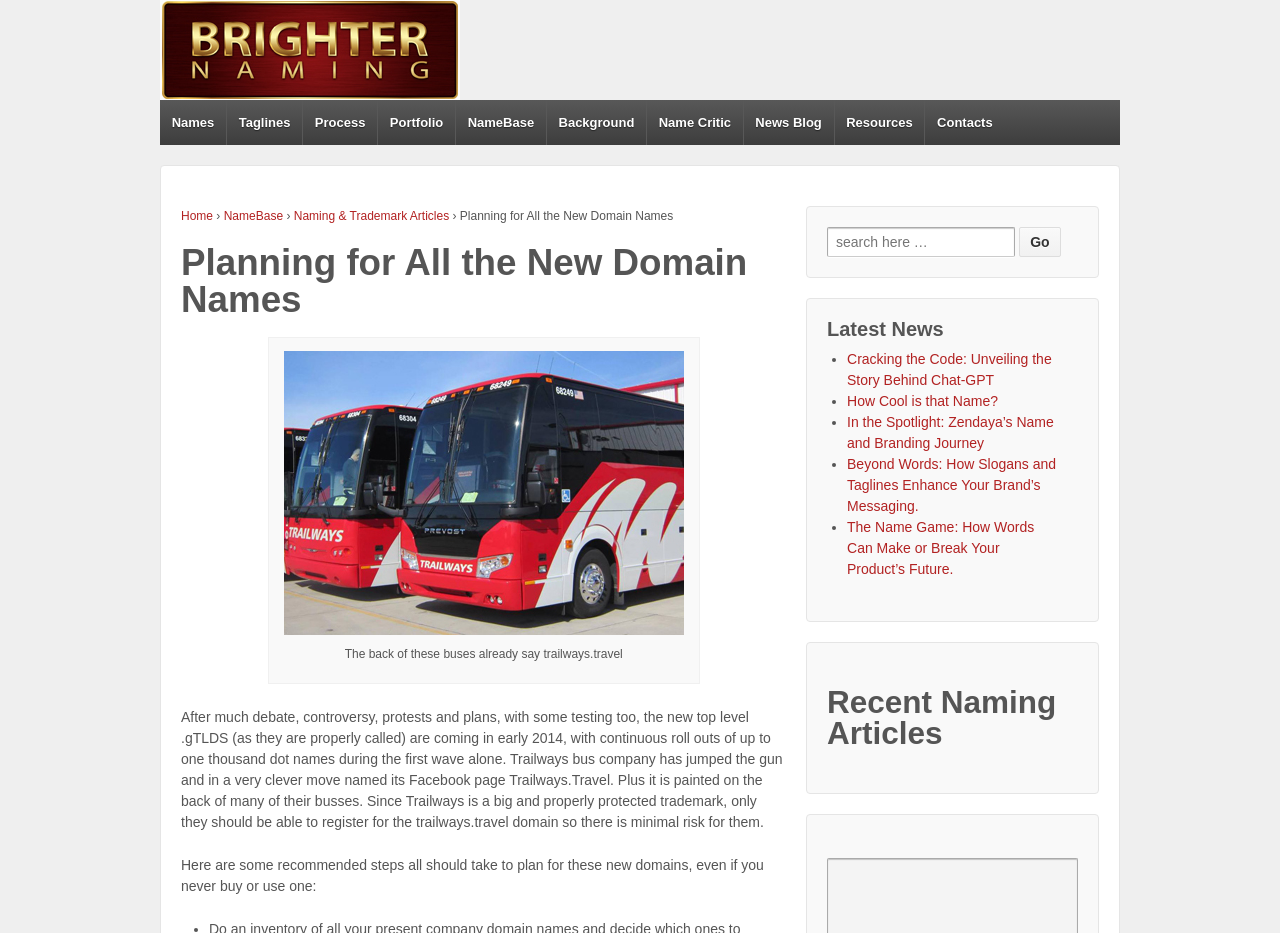Using the webpage screenshot, locate the HTML element that fits the following description and provide its bounding box: "alt="Brighter Naming®"".

[0.125, 0.044, 0.359, 0.061]